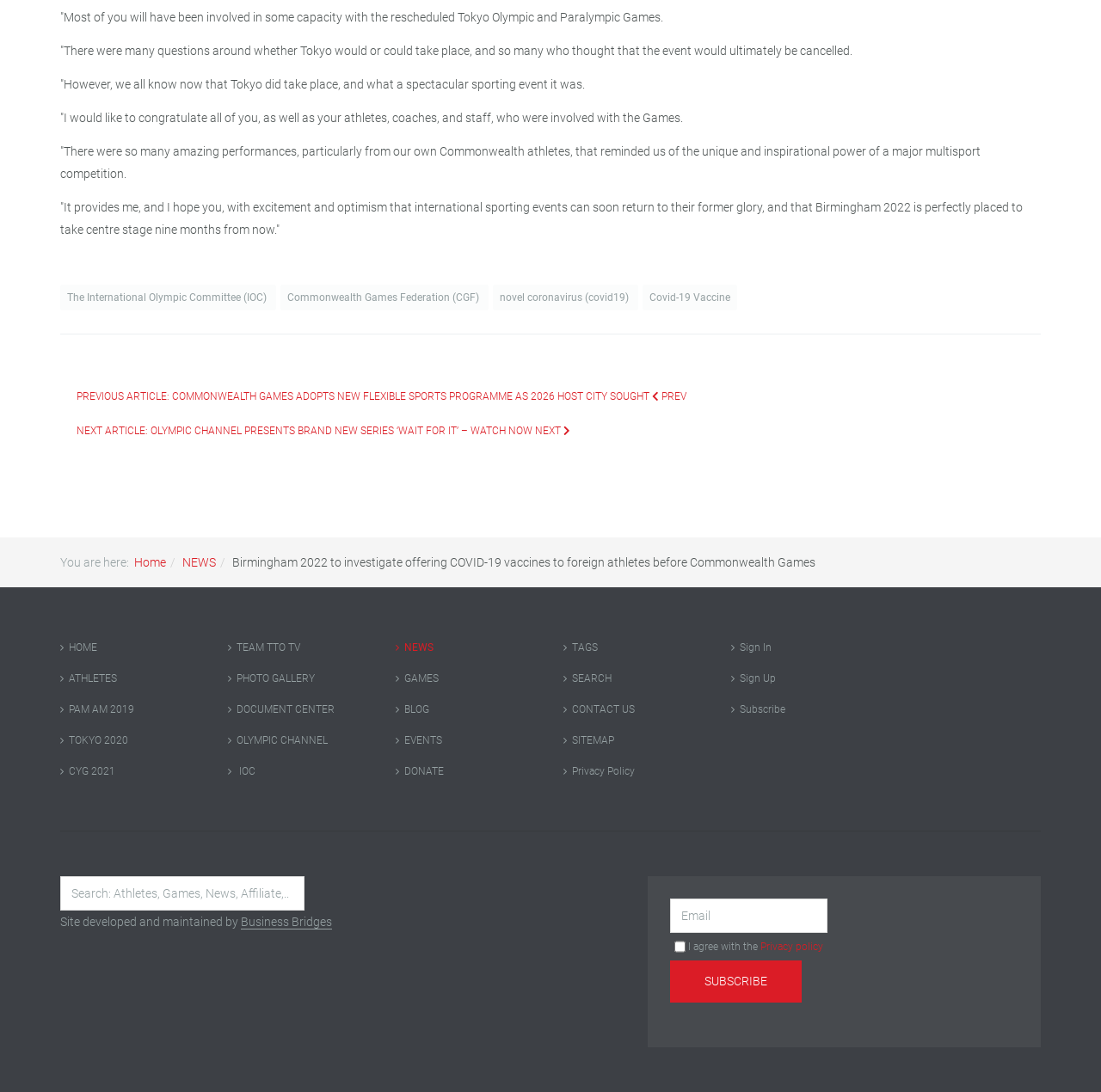Reply to the question with a brief word or phrase: What is the topic of the first article?

Birmingham 2022